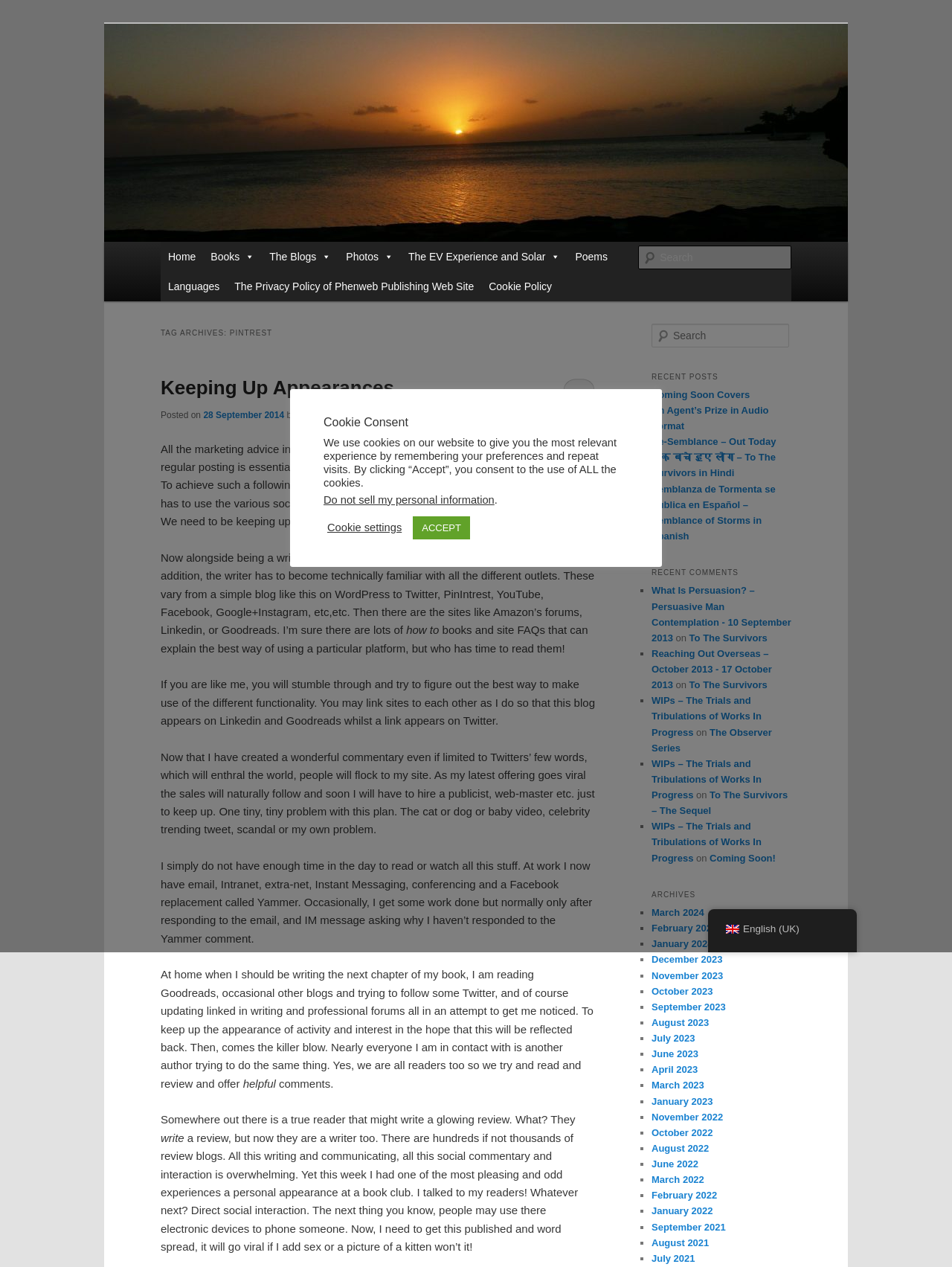Please determine the bounding box coordinates of the section I need to click to accomplish this instruction: "Search for something".

[0.831, 0.196, 0.868, 0.206]